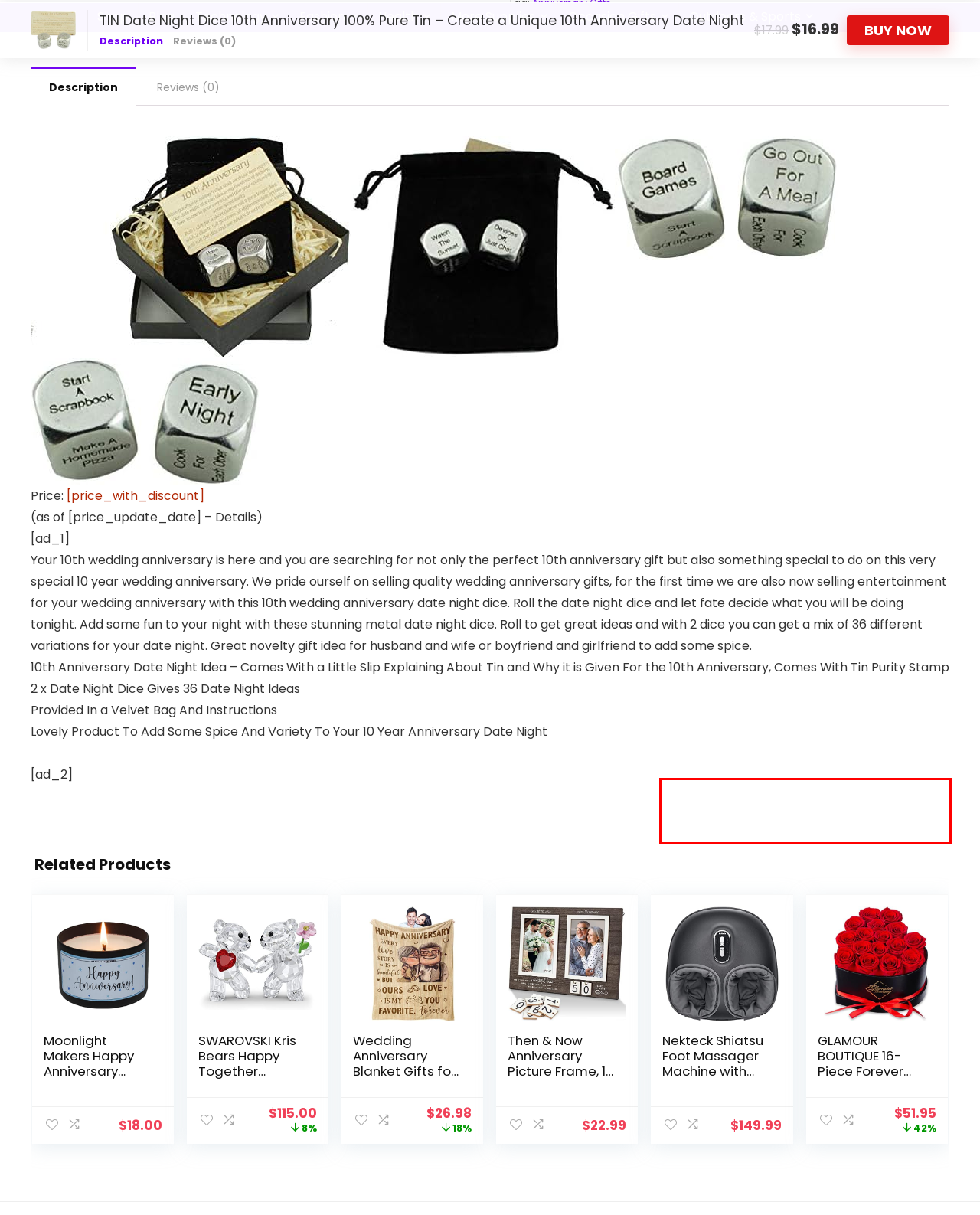Inspect the webpage screenshot that has a red bounding box and use OCR technology to read and display the text inside the red bounding box.

Affiliate Disclosure: As an Amazon Associate, we may earn commissions from qualifying purchases from Amazon.com. You can learn more about our editorial and affiliate policy.